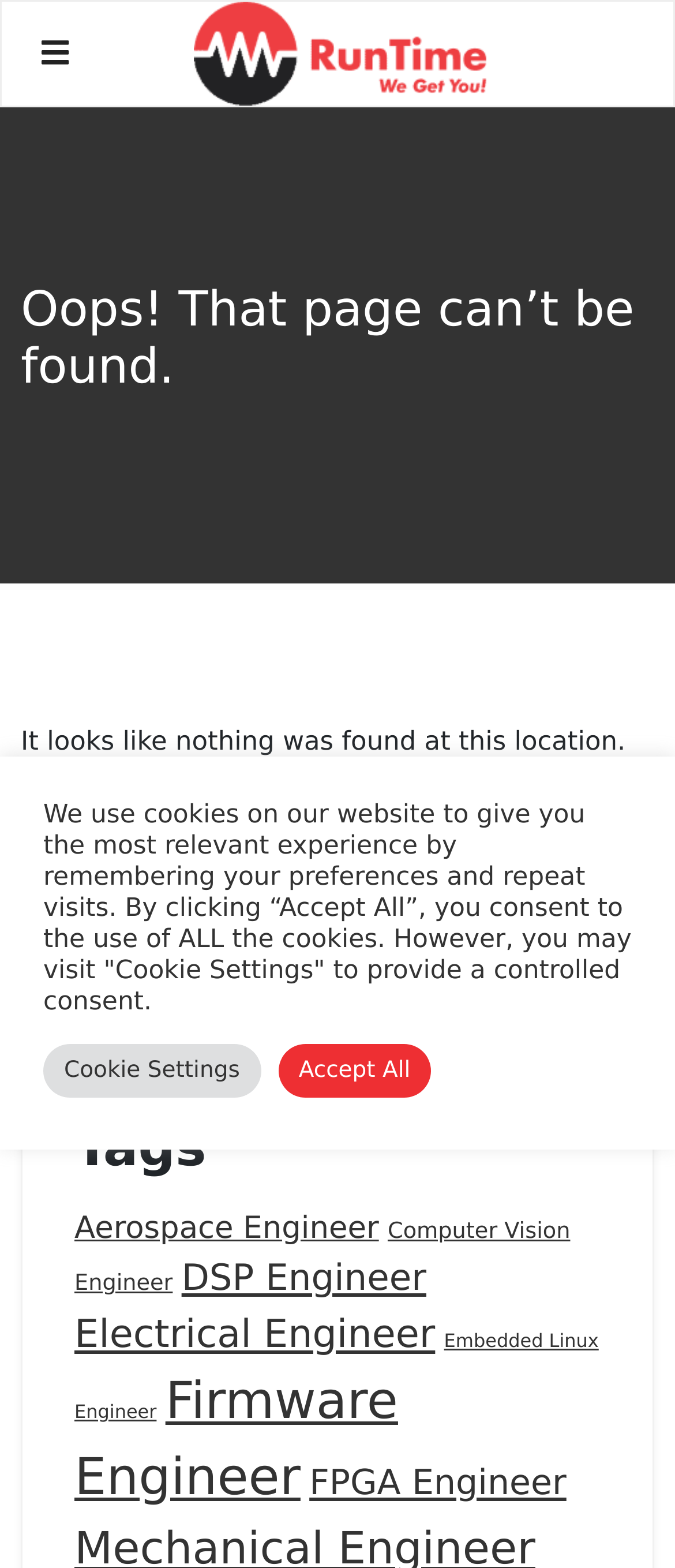Using details from the image, please answer the following question comprehensively:
What is the purpose of the search box?

The search box is provided below the error message, suggesting that the user can search for jobs on the website. The search box is accompanied by a text that says 'Maybe try one of the links below or a search?' which further supports this conclusion.